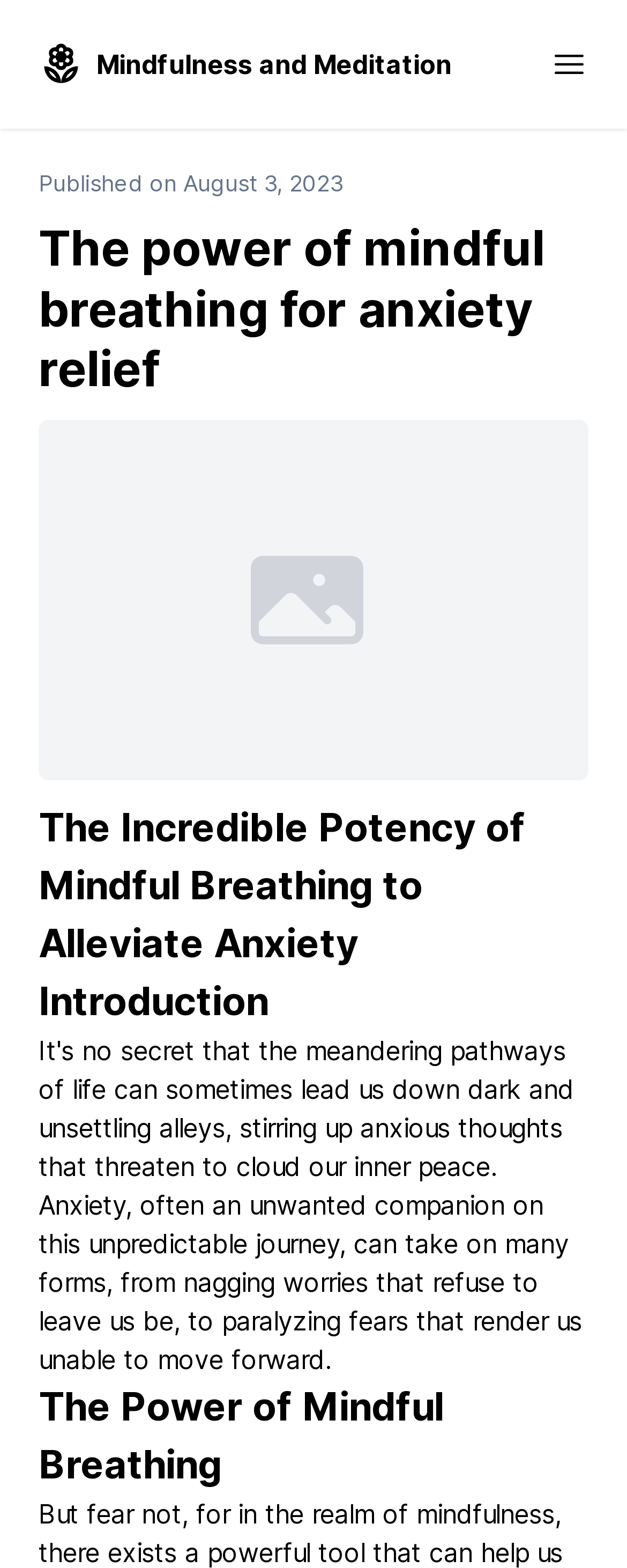Determine and generate the text content of the webpage's headline.

The power of mindful breathing for anxiety relief